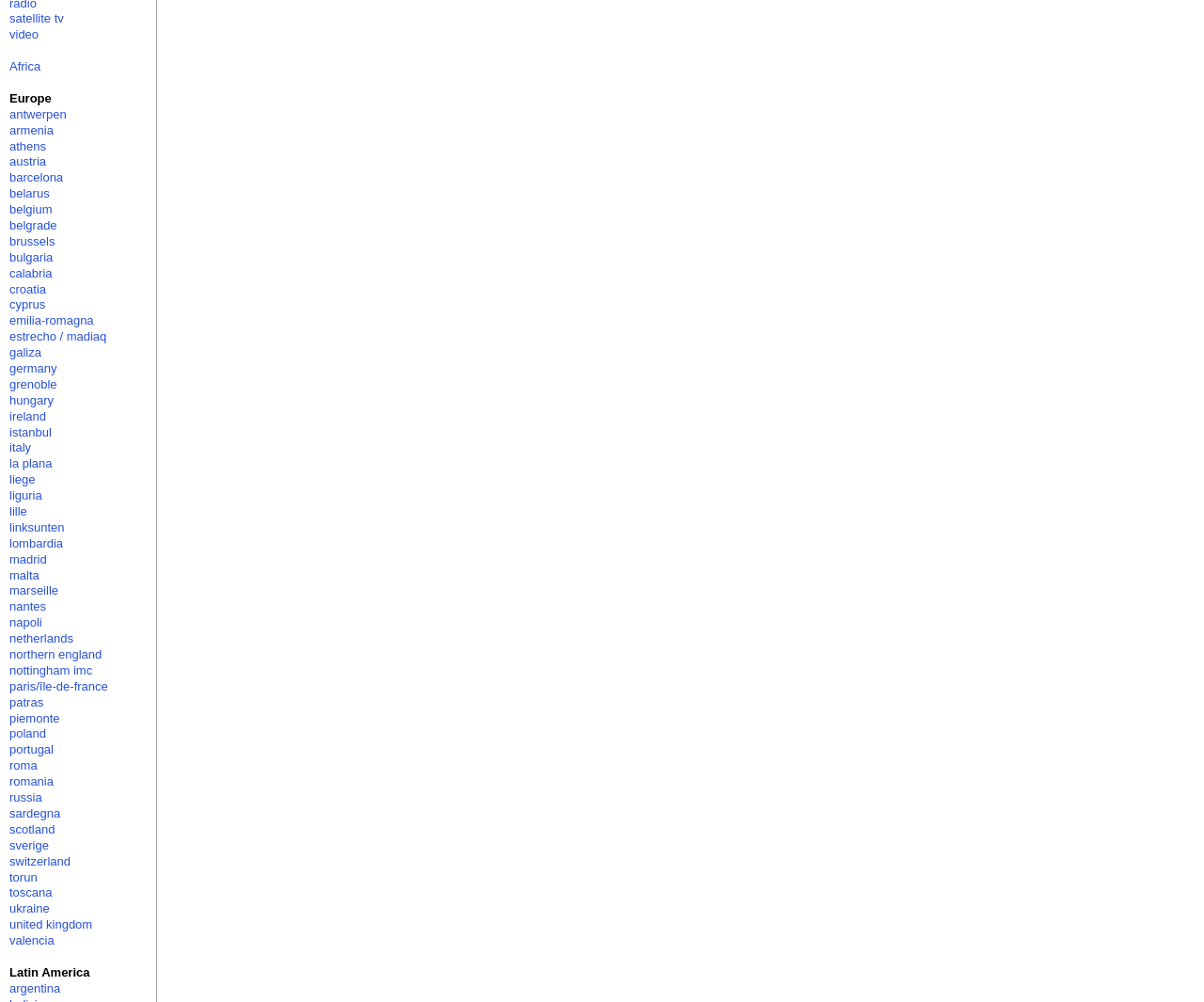Please specify the bounding box coordinates of the area that should be clicked to accomplish the following instruction: "check argentina". The coordinates should consist of four float numbers between 0 and 1, i.e., [left, top, right, bottom].

[0.008, 0.979, 0.05, 0.993]